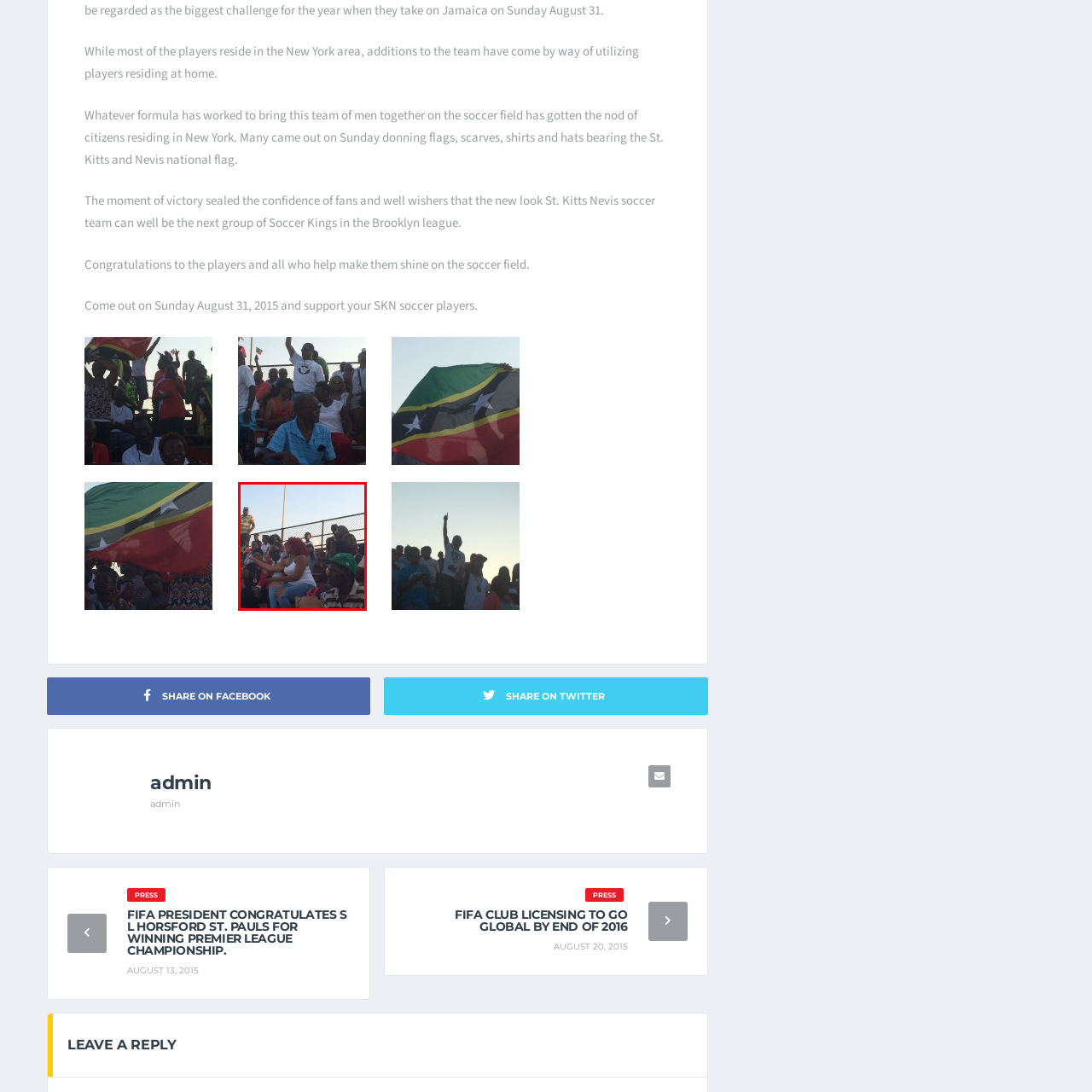Write a detailed description of the image enclosed in the red-bordered box.

The image captures a lively scene from a soccer match, where a diverse group of fans passionately supports their team. In a vibrant setting filled with excitement, individuals wear spirited attire, including flags and team colors, reflecting their enthusiasm. The atmosphere is amplified by the joy and camaraderie among supporters, as some engage in animated conversations and cheers, reveling in the shared experience. The backdrop reveals a well-attended stadium, highlighting the community's involvement in the event, while the late afternoon sun casts a warm glow over the scene, adding to the festive spirit of the day.